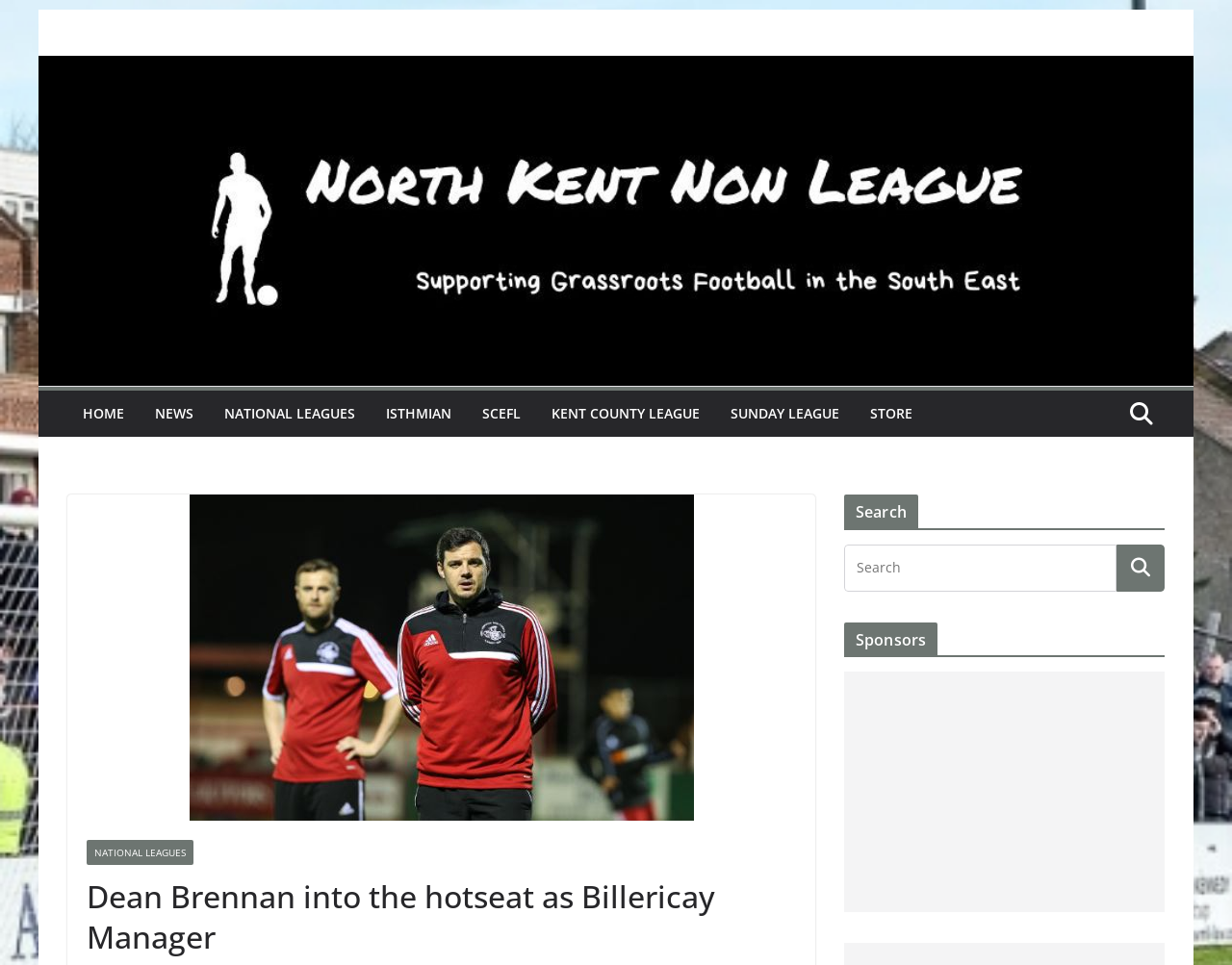Please identify the coordinates of the bounding box that should be clicked to fulfill this instruction: "Visit the 'NEWS' page".

[0.126, 0.415, 0.157, 0.443]